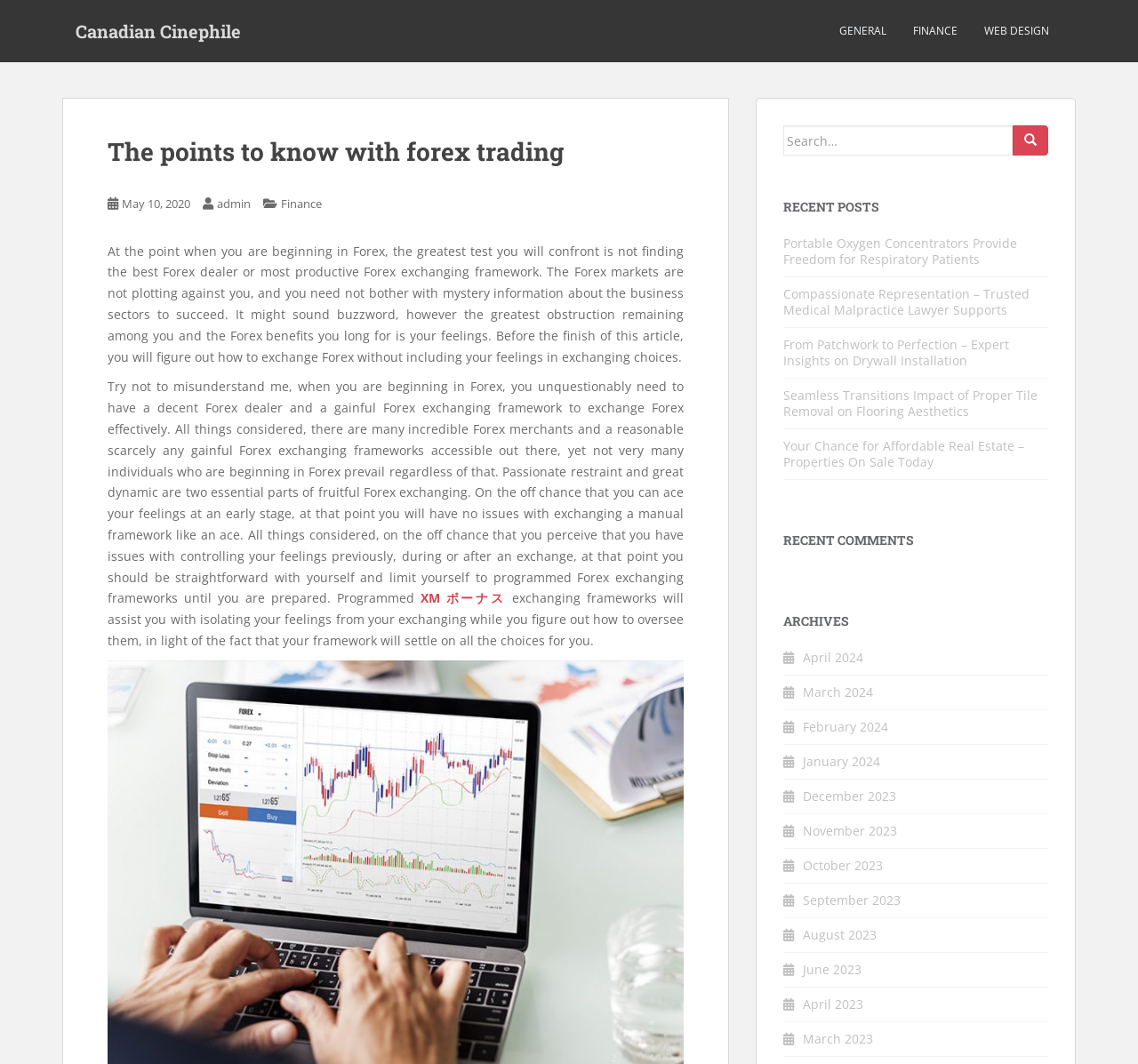Identify the title of the webpage and provide its text content.

The points to know with forex trading